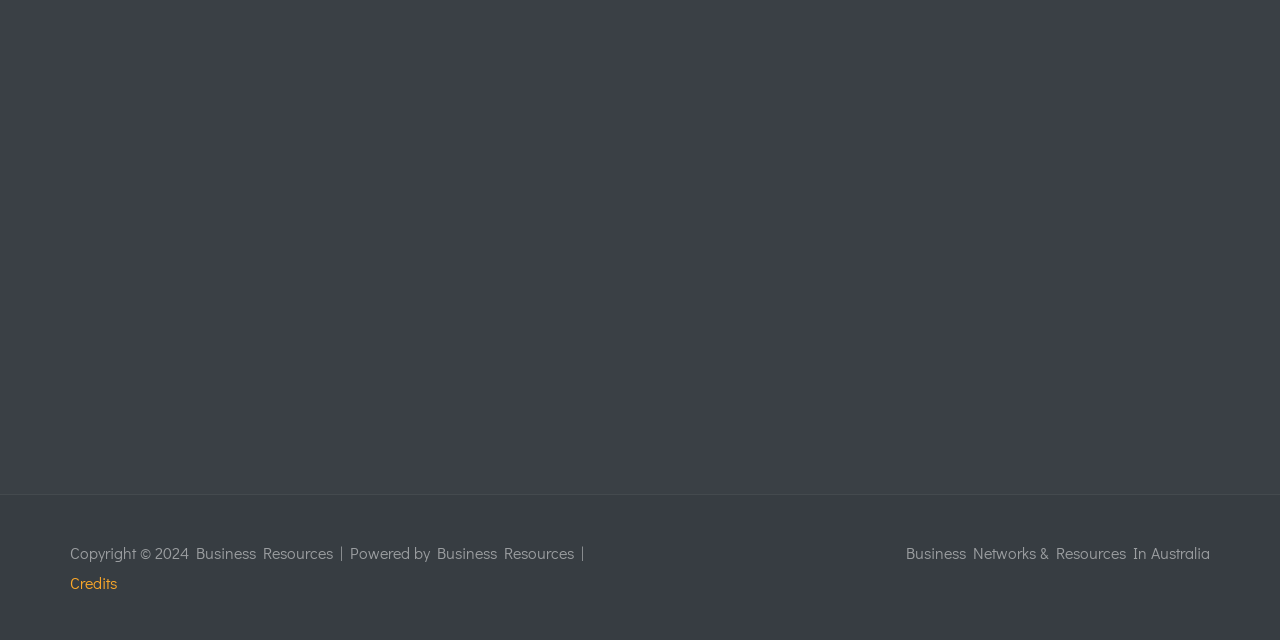Identify the bounding box for the given UI element using the description provided. Coordinates should be in the format (top-left x, top-left y, bottom-right x, bottom-right y) and must be between 0 and 1. Here is the description: Credits

[0.055, 0.893, 0.091, 0.926]